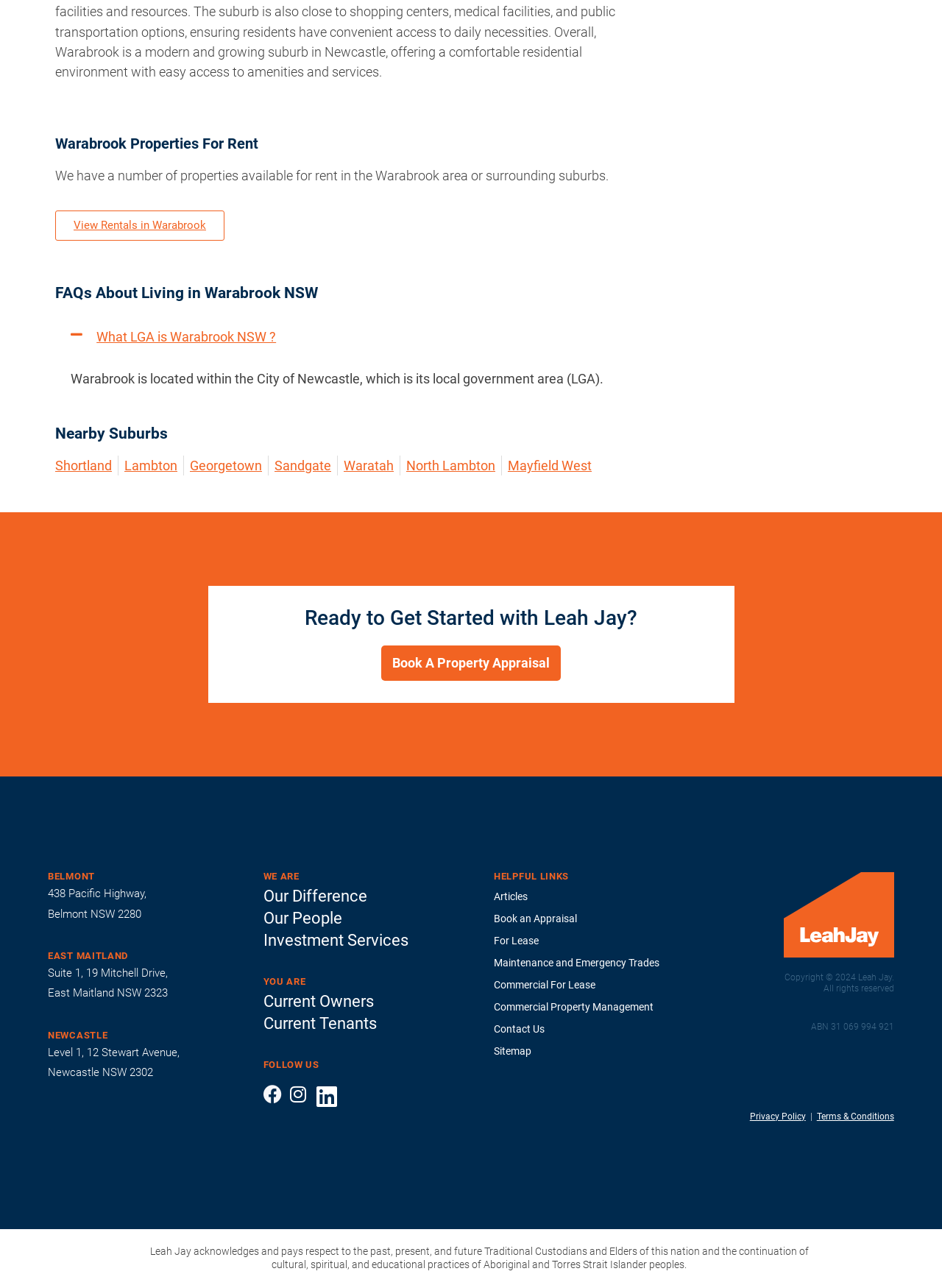Carefully examine the image and provide an in-depth answer to the question: What is the copyright year stated on the webpage?

The answer can be found at the bottom of the webpage, where the copyright statement is displayed as 'Copyright © 2024 Leah Jay.'